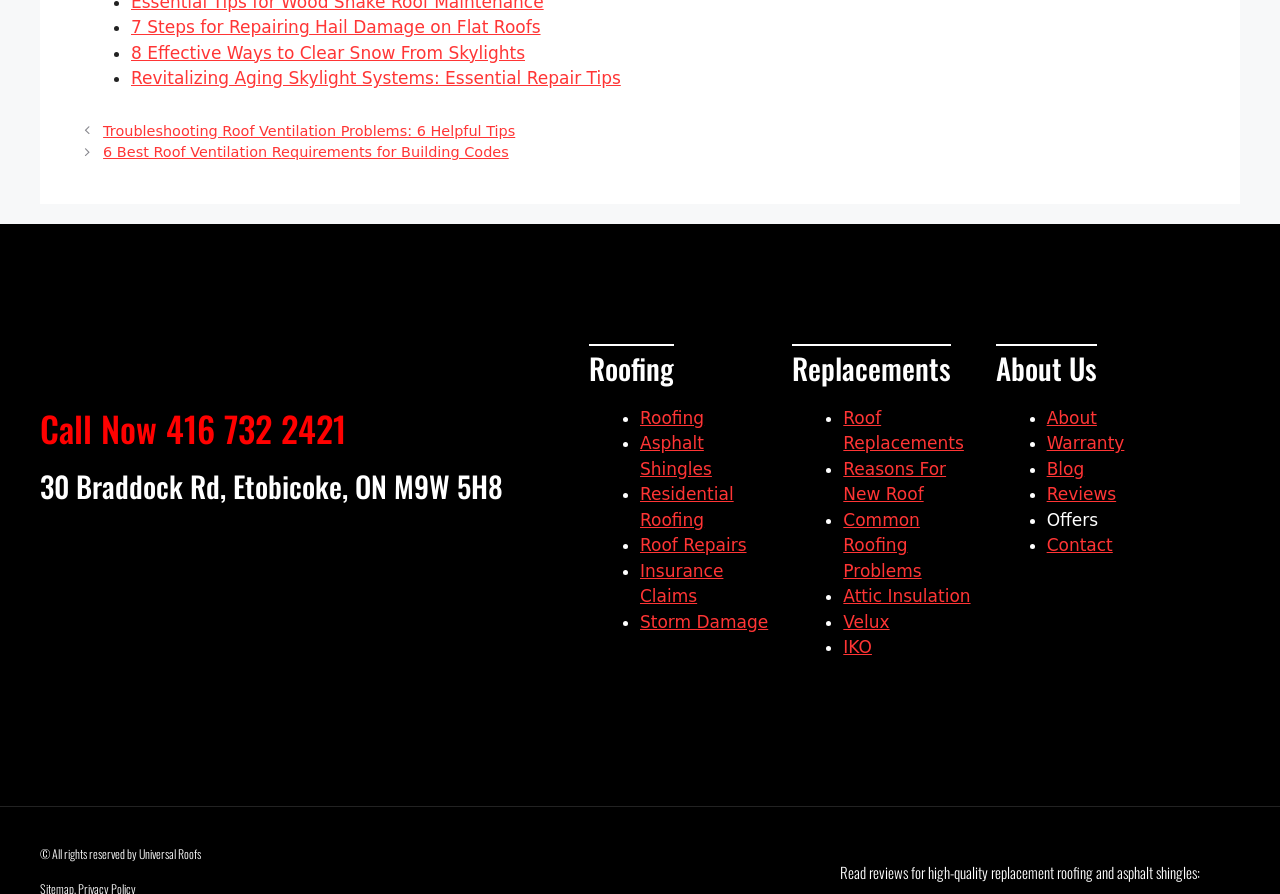What is the phone number to call?
Please provide an in-depth and detailed response to the question.

I found the phone number by looking at the heading element that says 'Call Now 416 732 2421'.